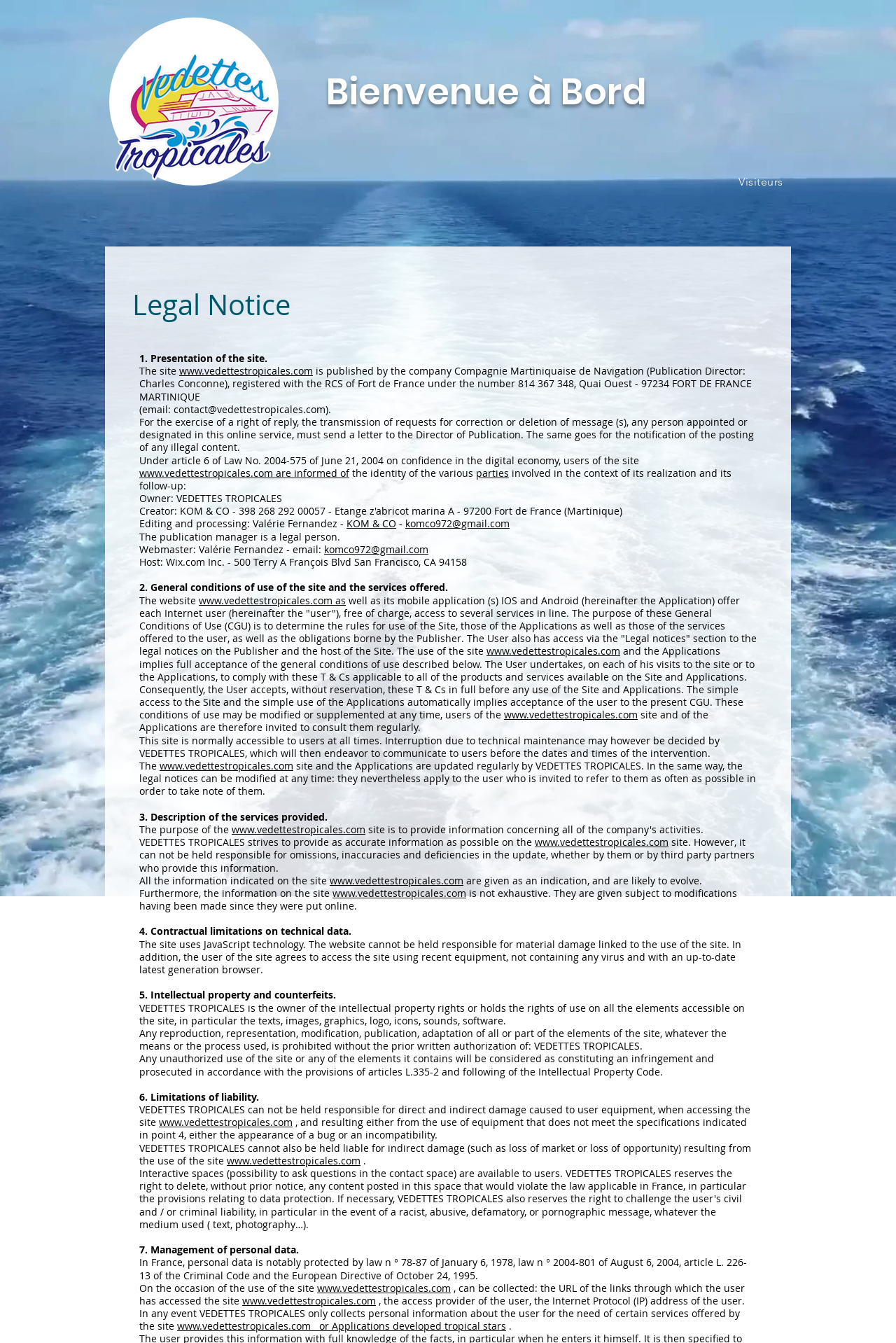Provide a brief response to the question using a single word or phrase: 
What is the name of the company publishing this website?

VEDETTES TROPICALES